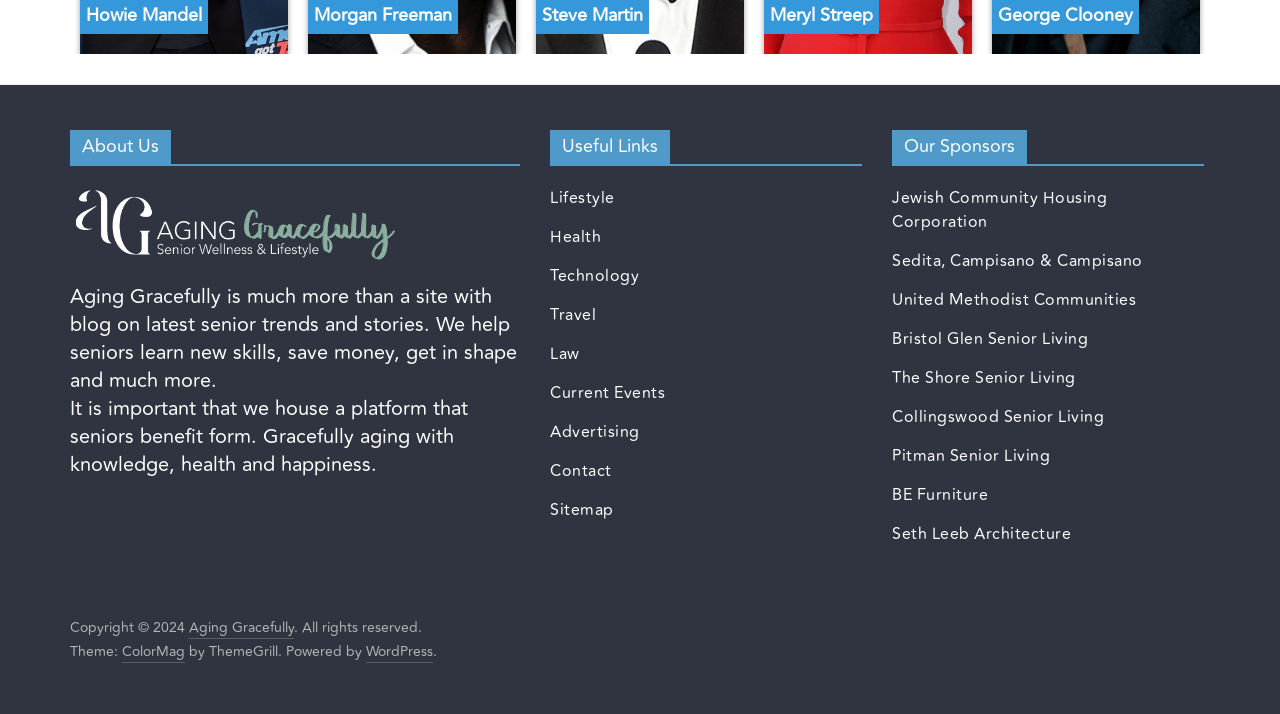What is the main topic of the website?
Based on the content of the image, thoroughly explain and answer the question.

The main topic of the website can be inferred from the heading 'About Us' and the description 'Aging Gracefully is much more than a site with blog on latest senior trends and stories. We help seniors learn new skills, save money, get in shape and much more.' which suggests that the website is focused on aging gracefully.